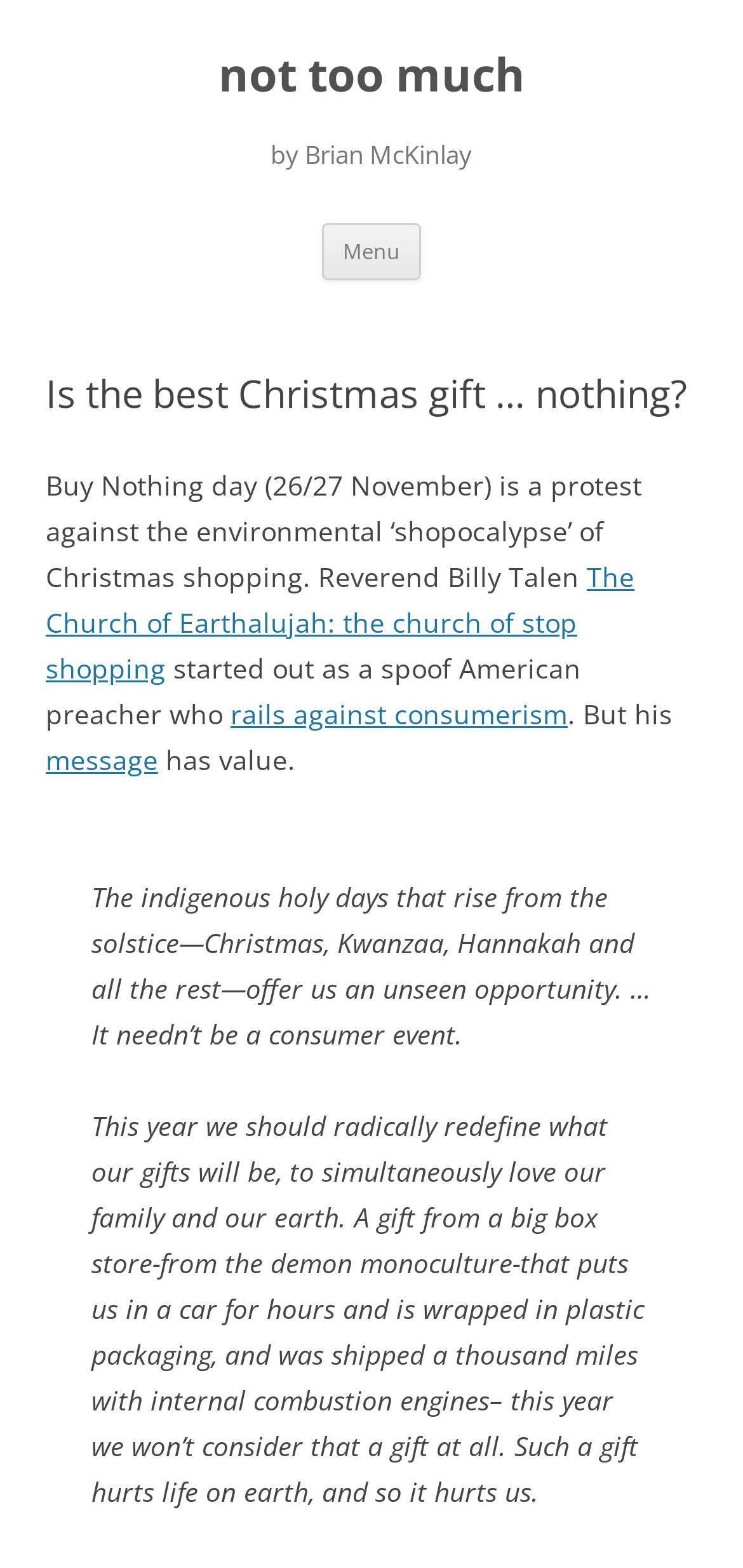Determine the main headline from the webpage and extract its text.

not too much